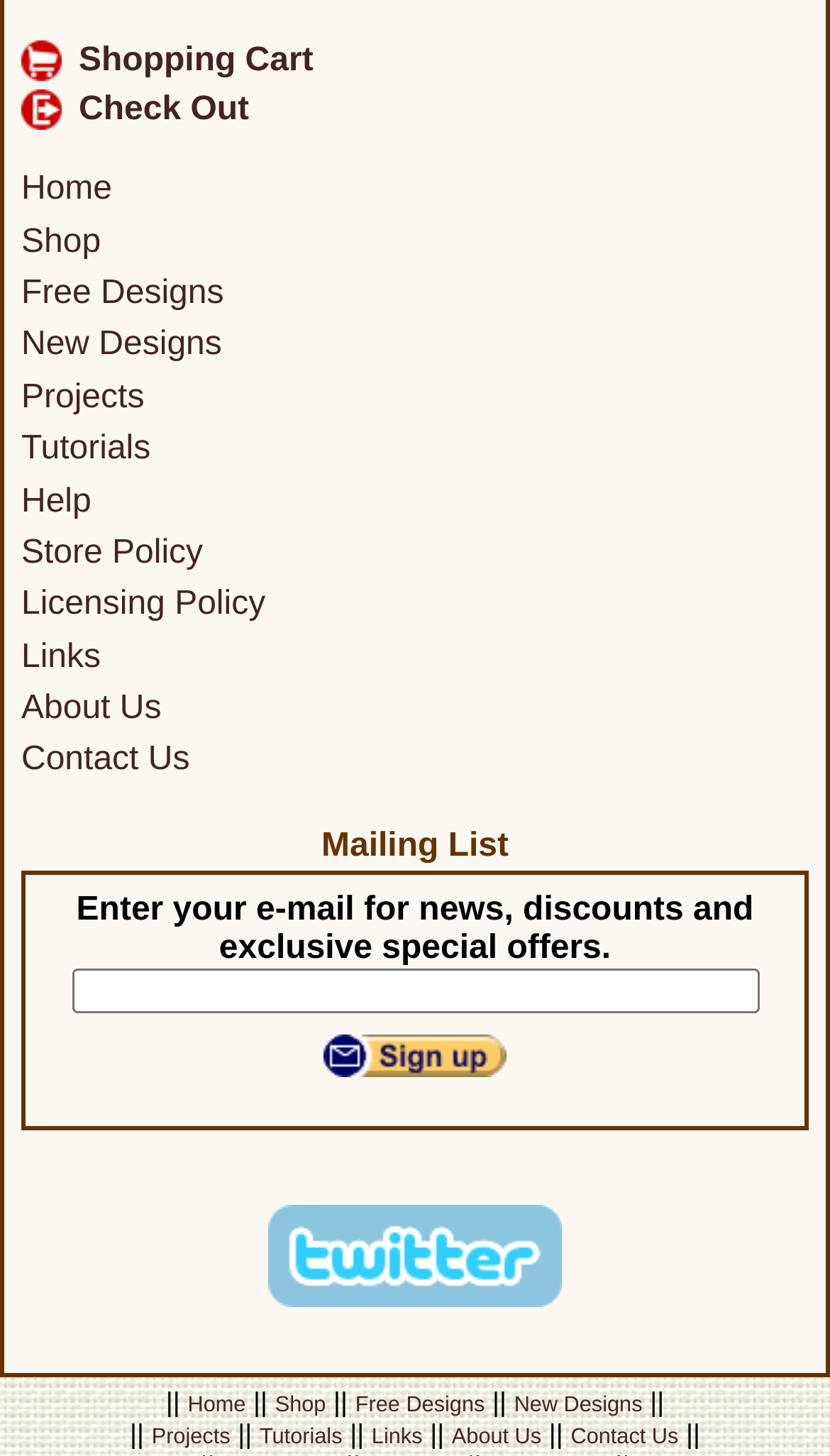Please identify the bounding box coordinates of the clickable area that will allow you to execute the instruction: "Click on the share button".

None